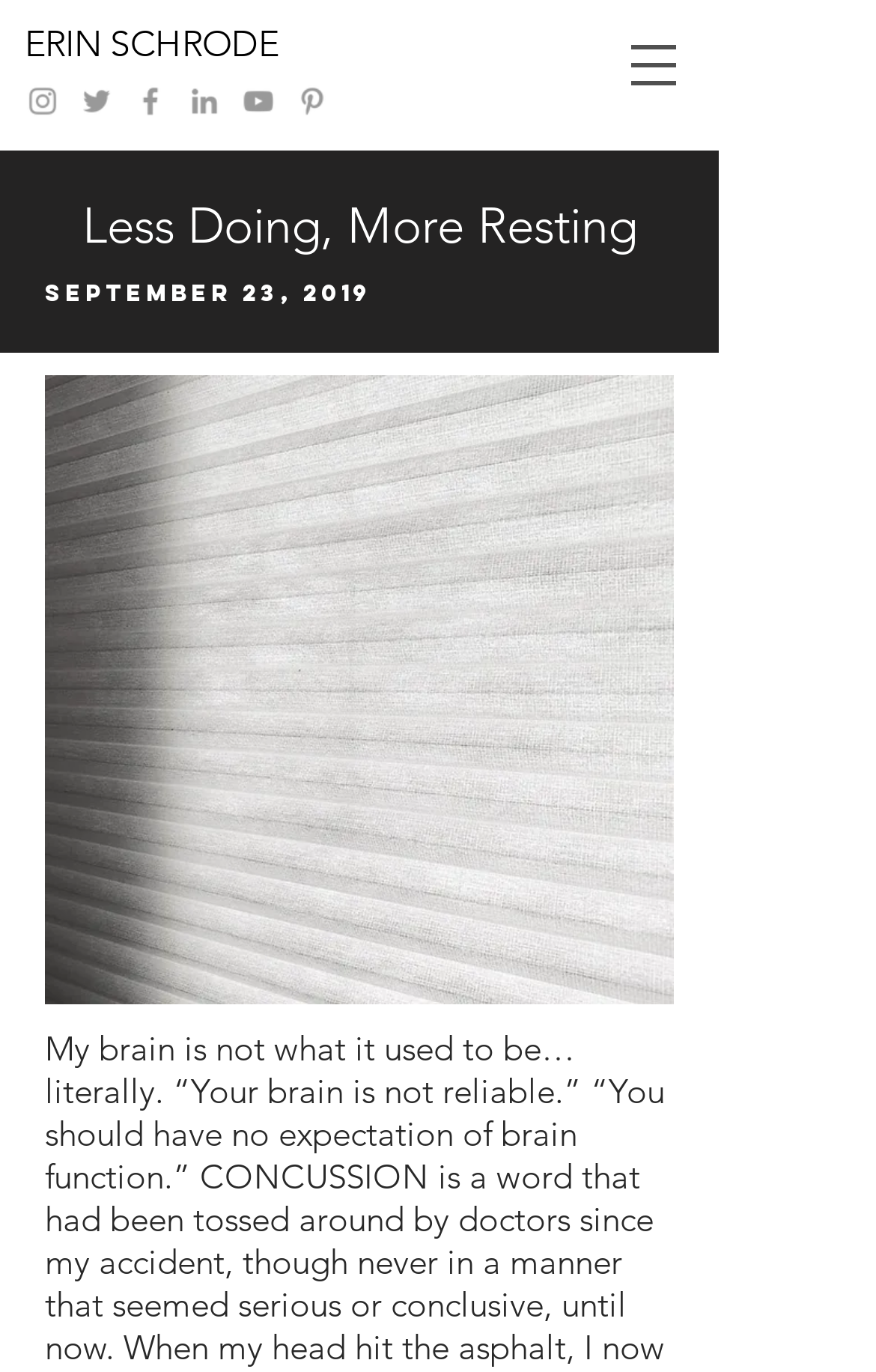Illustrate the webpage with a detailed description.

The webpage is about Erin Schrode, with a focus on "Less Doing, More Resting". At the top, there is a navigation menu labeled "Site" with a button that has a popup menu. To the left of the navigation menu, there is a social bar with links to various social media platforms, including Instagram, Twitter, Facebook, LinkedIn, YouTube, and Pinterest, each accompanied by its respective icon.

Below the social bar, there is a large heading that reads "ERIN SCHRODE", which is also a link. Next to it, there is a smaller heading that says "Less Doing, More Resting", followed by a date "September 23, 2019". Below the date, there is a large image that takes up most of the page, likely related to the topic of "Less Doing, More Resting".